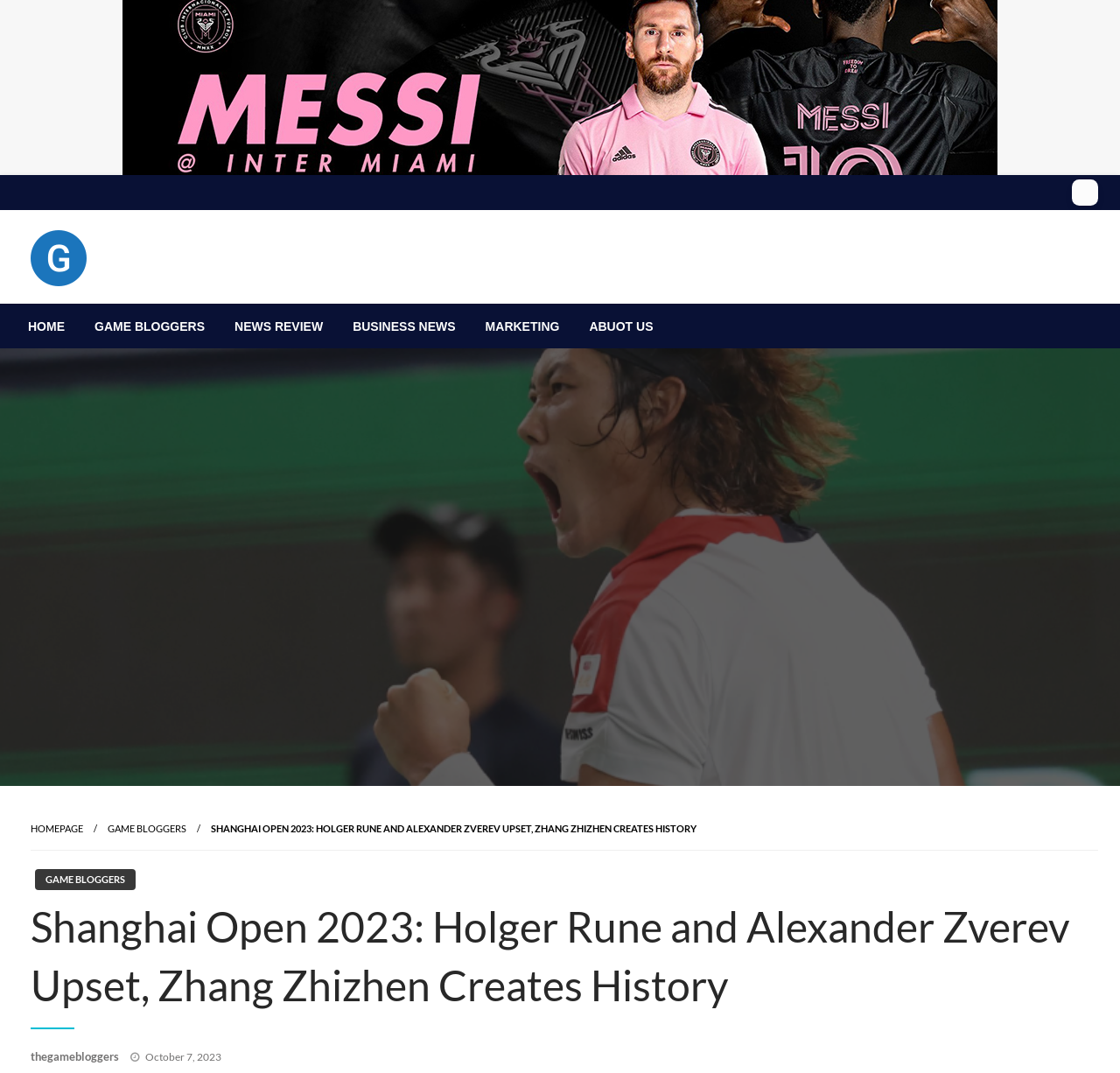What are the main categories of the website?
Look at the screenshot and respond with a single word or phrase.

HOME, GAME BLOGGERS, NEWS REVIEW, BUSINESS NEWS, MARKETING, ABOUT US